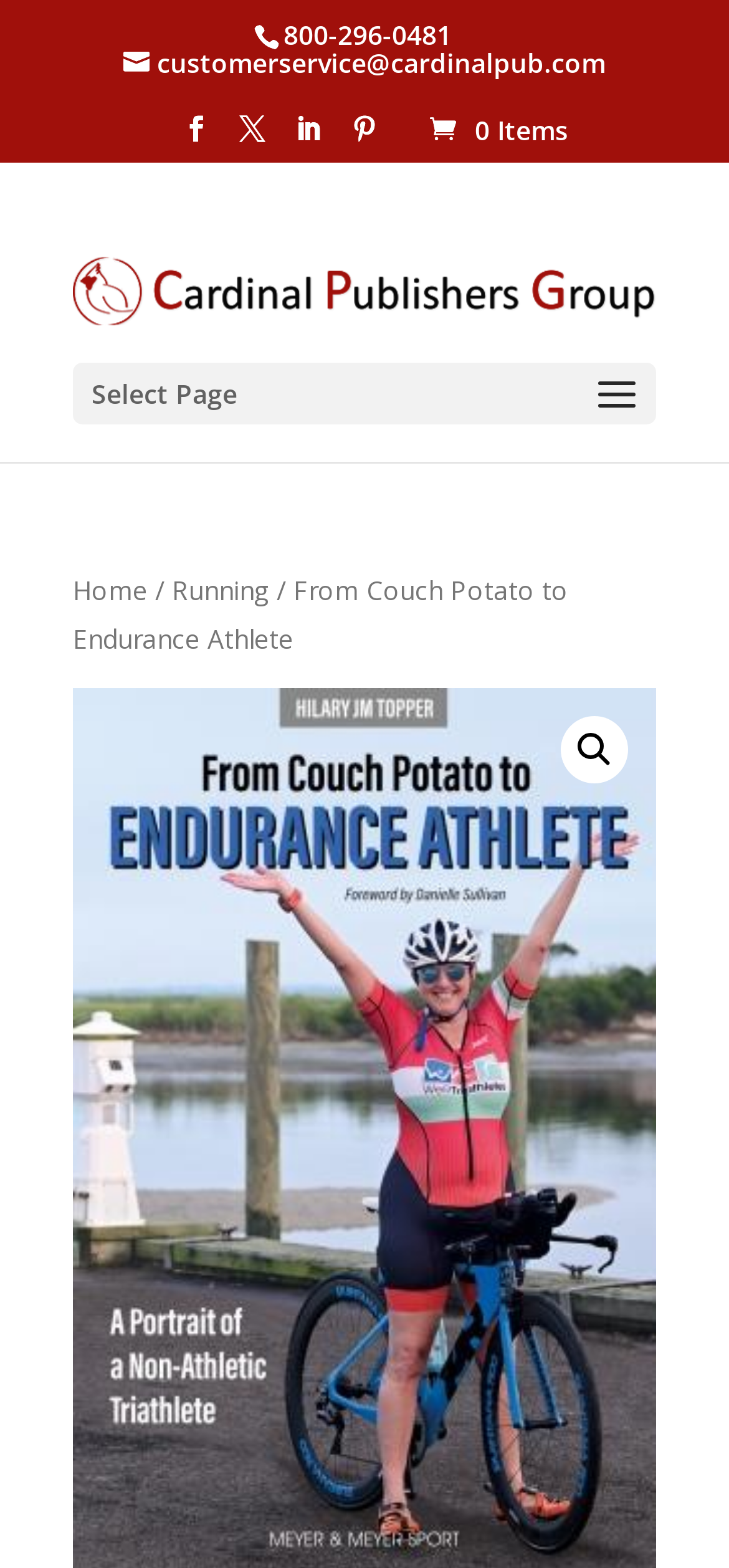Determine the bounding box coordinates of the area to click in order to meet this instruction: "visit LinkedIn page".

[0.405, 0.073, 0.441, 0.104]